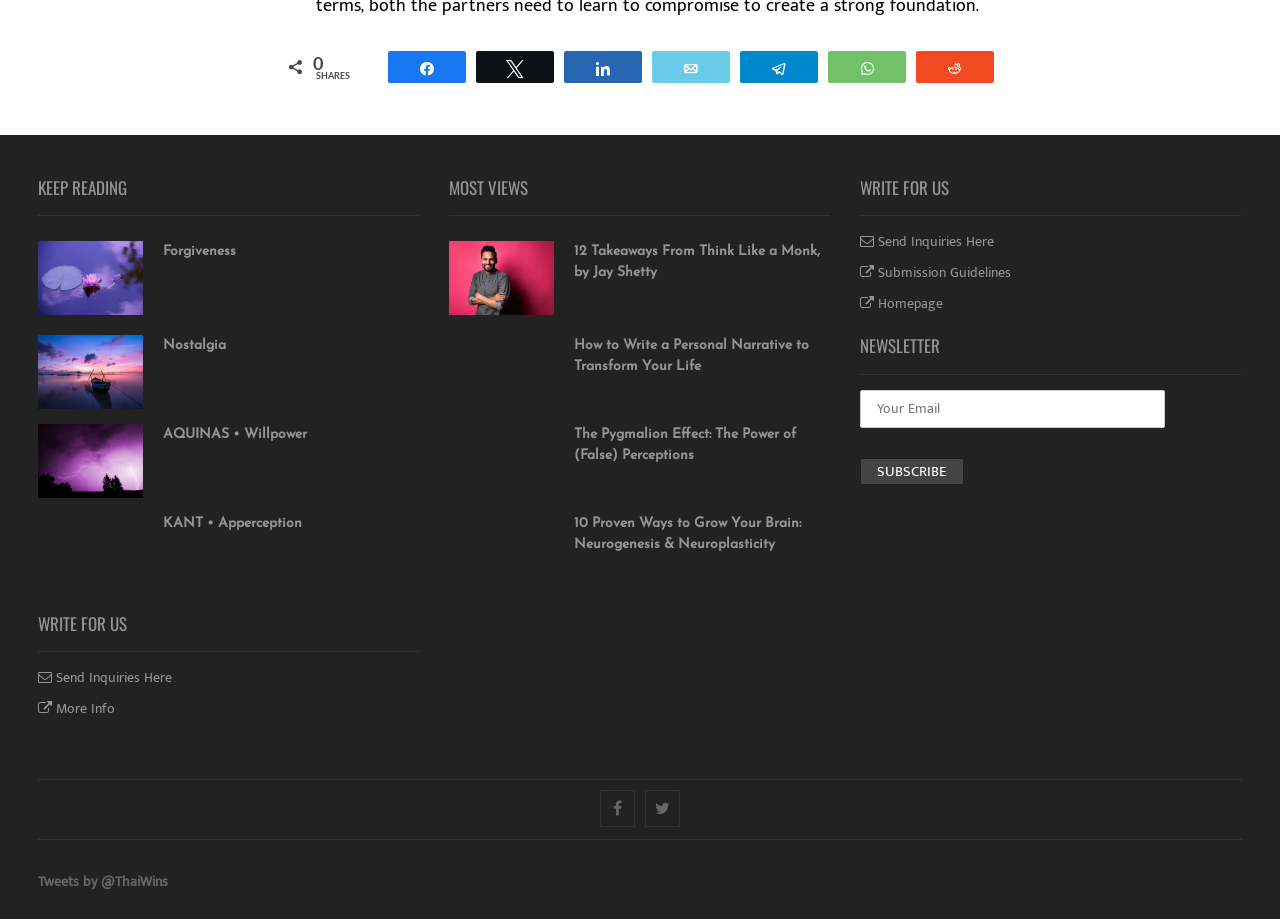What is the title of the second article in the 'MOST VIEWS' section?
Use the image to give a comprehensive and detailed response to the question.

The second article in the 'MOST VIEWS' section has the title 'How to Write a Personal Narrative to Transform Your Life', which is a link that can be found in the figure element with the bounding box coordinates [0.351, 0.365, 0.433, 0.445].